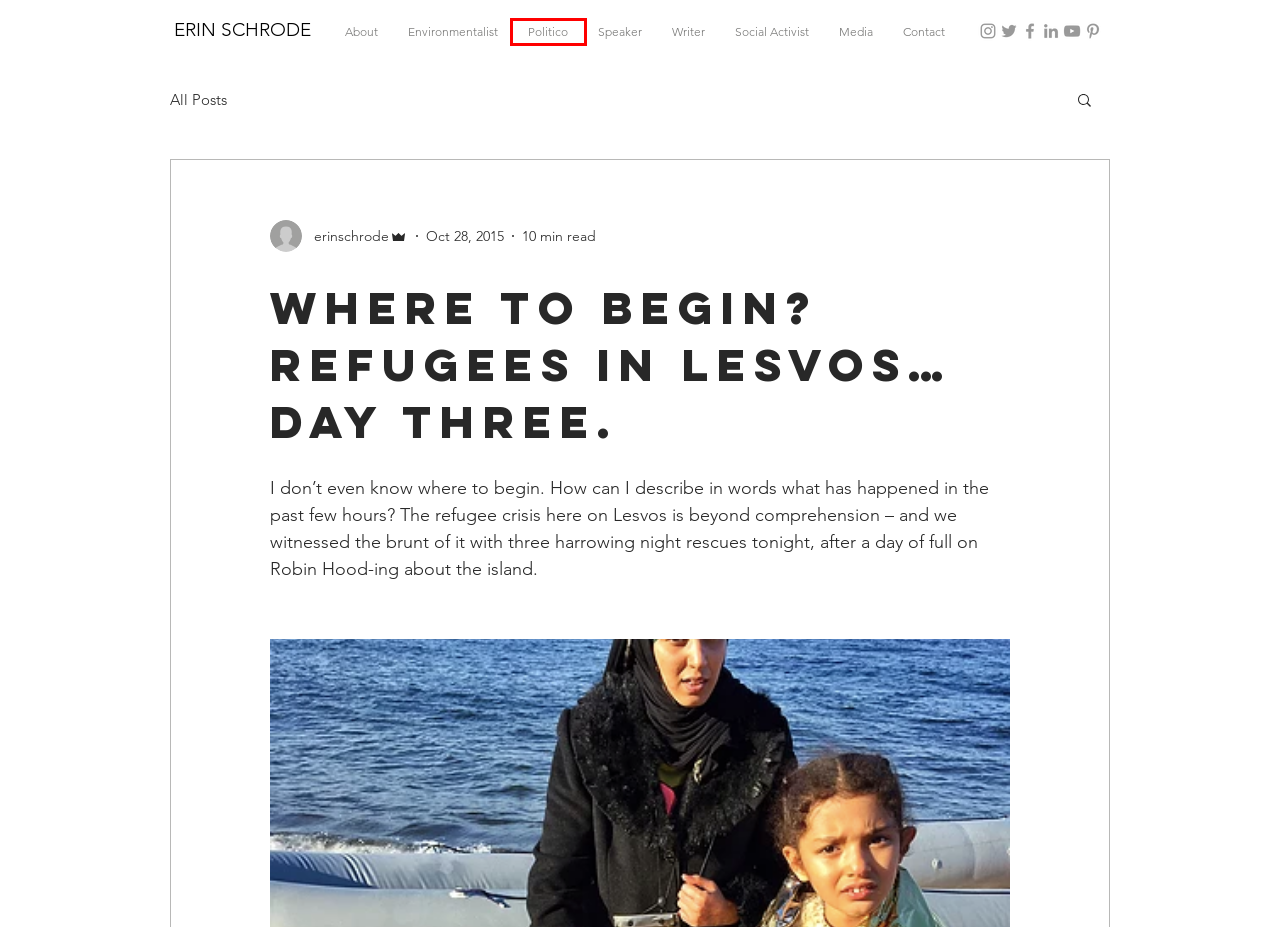You are provided with a screenshot of a webpage containing a red rectangle bounding box. Identify the webpage description that best matches the new webpage after the element in the bounding box is clicked. Here are the potential descriptions:
A. Erin Schrode | Activist
B. Writer | Erin Schrode
C. Politico | Erin Schrode
D. Blog | Erin Schrode
E. Social Activist | Erin Schrode
F. Bio | Erin Schrode
G. Speaker | Erin Schrode
H. Environmentalist | Erin Schrode

C